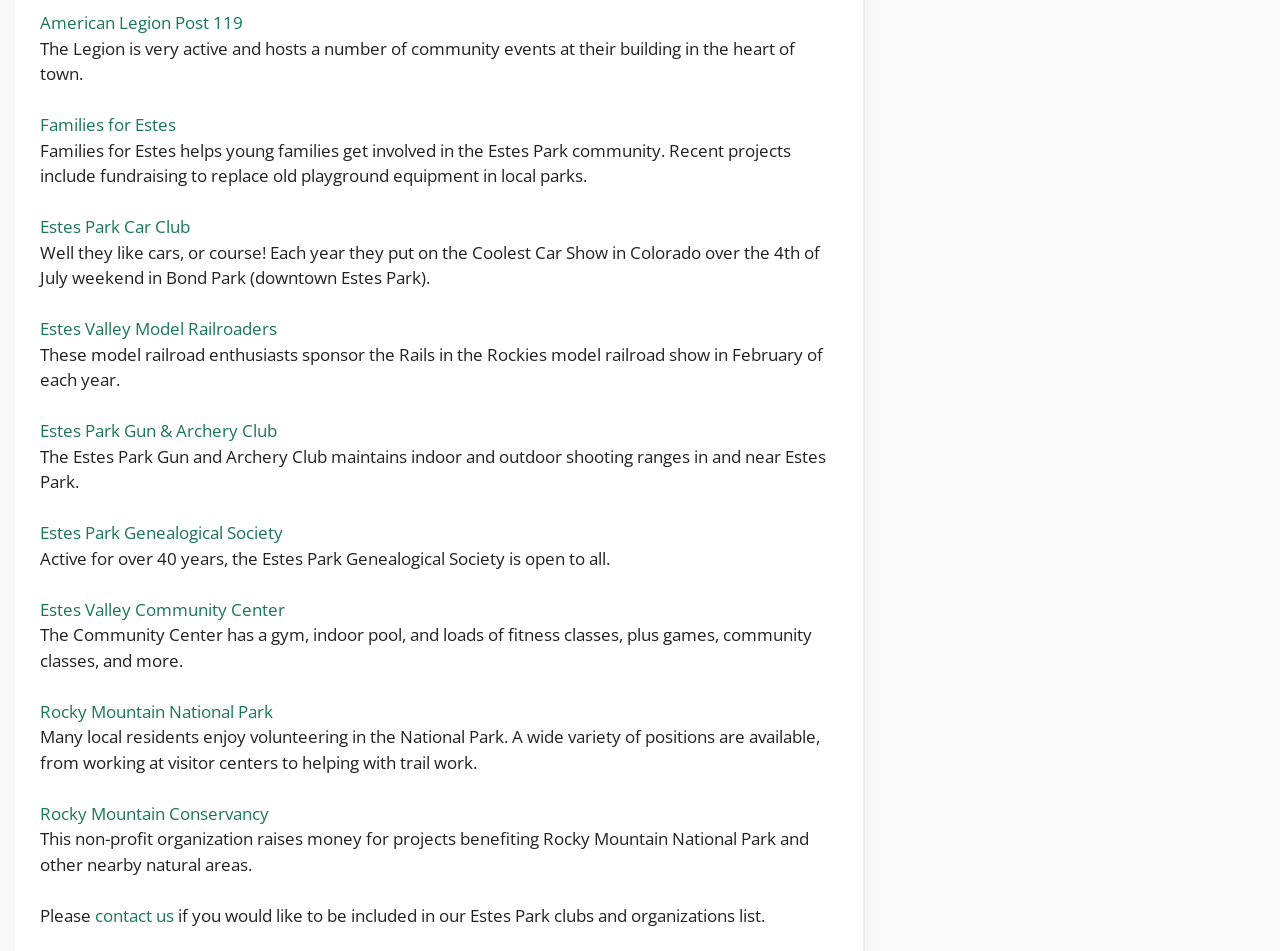Please predict the bounding box coordinates of the element's region where a click is necessary to complete the following instruction: "Contact us". The coordinates should be represented by four float numbers between 0 and 1, i.e., [left, top, right, bottom].

[0.074, 0.95, 0.136, 0.975]